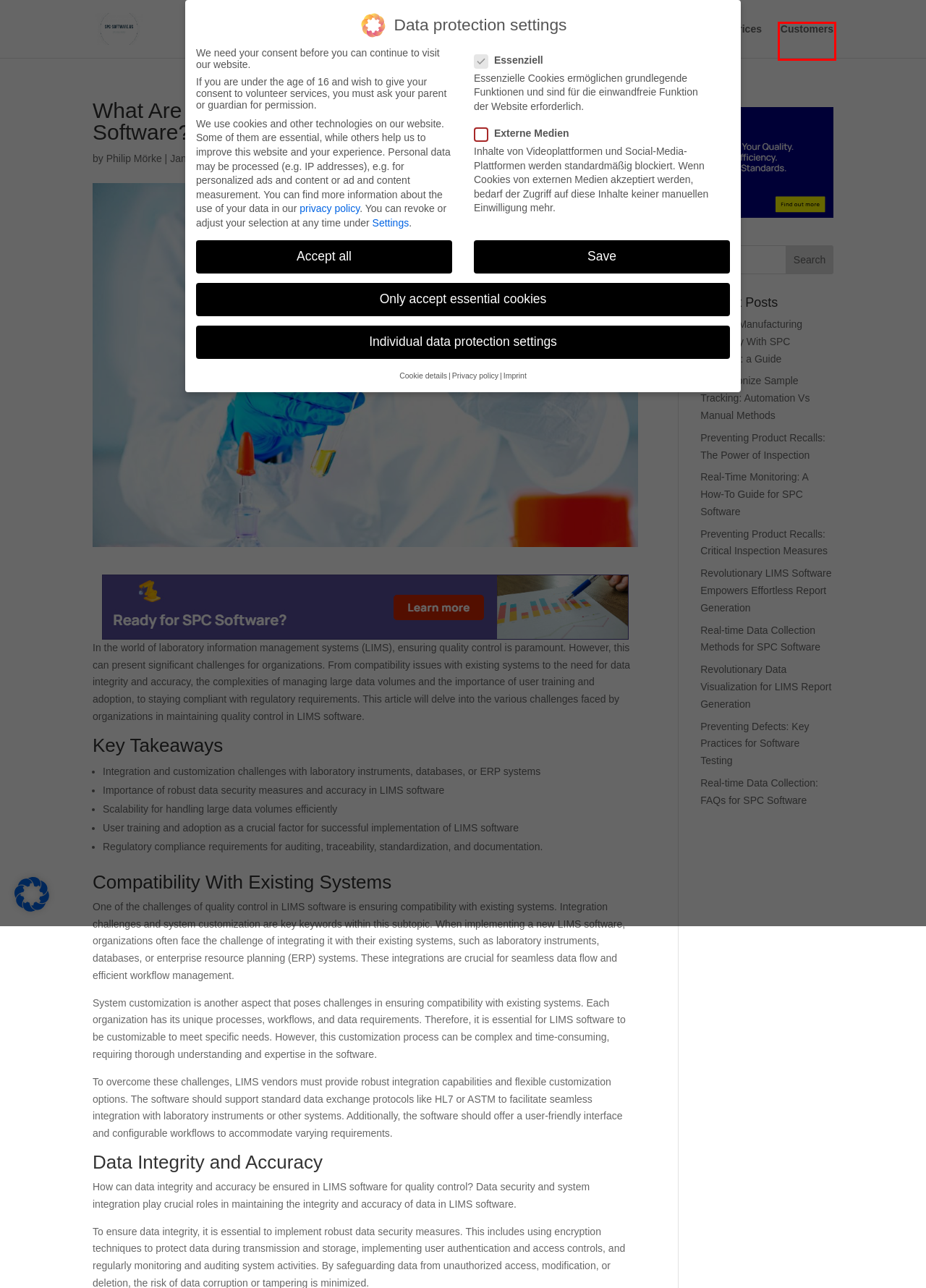You are given a webpage screenshot where a red bounding box highlights an element. Determine the most fitting webpage description for the new page that loads after clicking the element within the red bounding box. Here are the candidates:
A. Reduce Manufacturing Variability With SPC Software: a Guide - SPC Software
B. Revolutionize Sample Tracking: Automation Vs Manual Methods - SPC Software
C. Revolutionary LIMS Software Empowers Effortless Report Generation - SPC Software
D. Preventing Defects: Key Practices for Software Testing - SPC Software
E. Customers - [FP]-LIMS SPC Software
F. Functions - SPC Software
G. Real-time Data Collection: FAQs for SPC Software - SPC Software
H. Privacy Policy - SPC Software

E